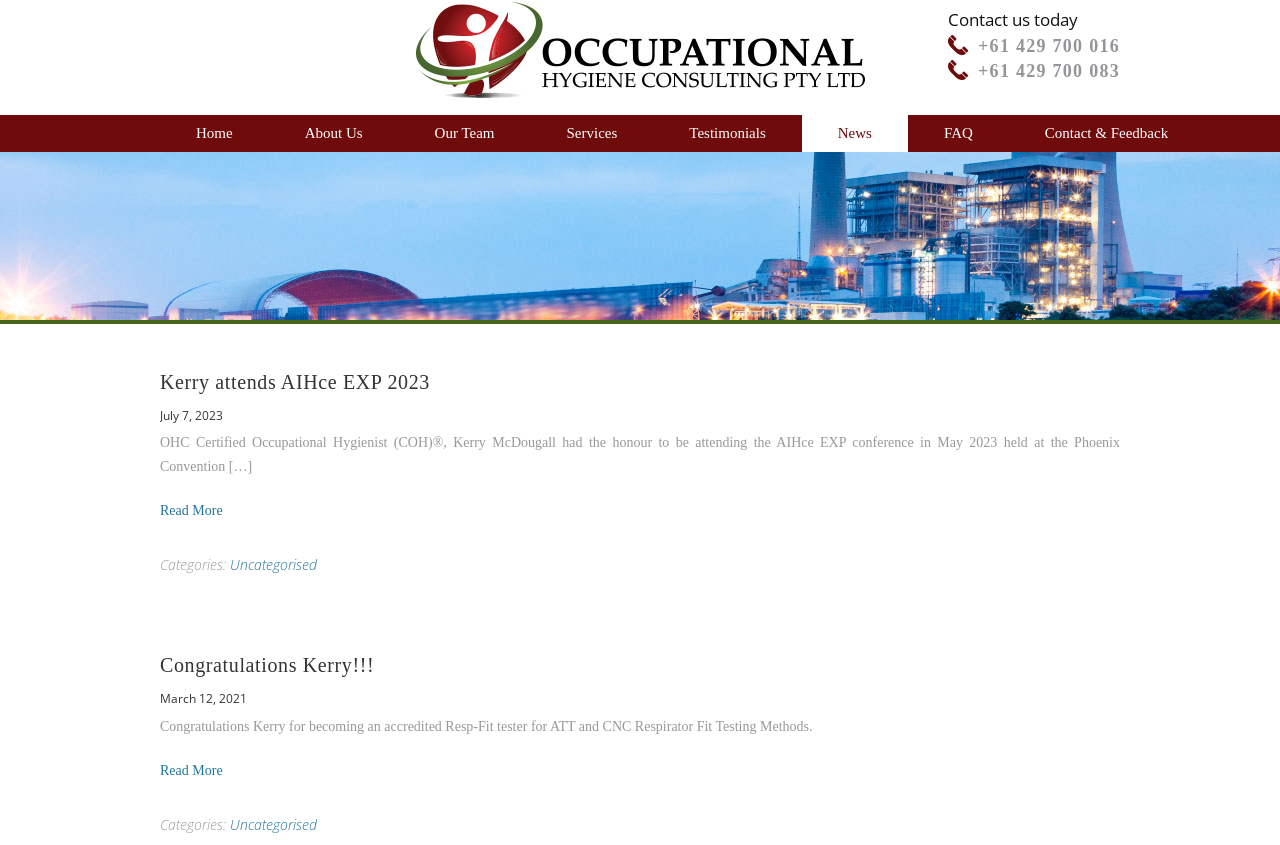Please identify the bounding box coordinates of the element's region that I should click in order to complete the following instruction: "Read more about Kerry attends AIHce EXP 2023". The bounding box coordinates consist of four float numbers between 0 and 1, i.e., [left, top, right, bottom].

[0.125, 0.596, 0.174, 0.613]